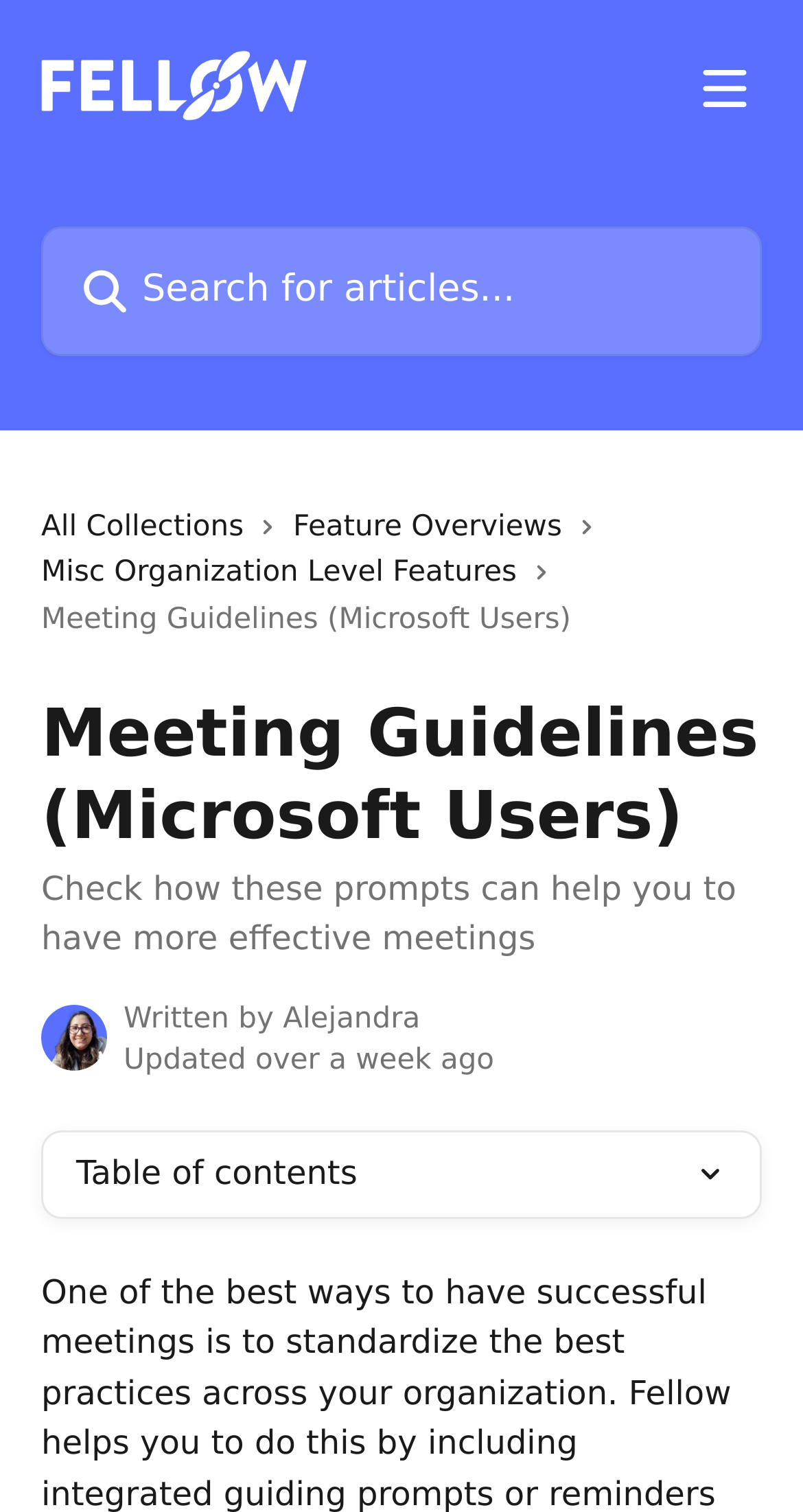What is the purpose of the textbox?
Refer to the screenshot and answer in one word or phrase.

Search for articles